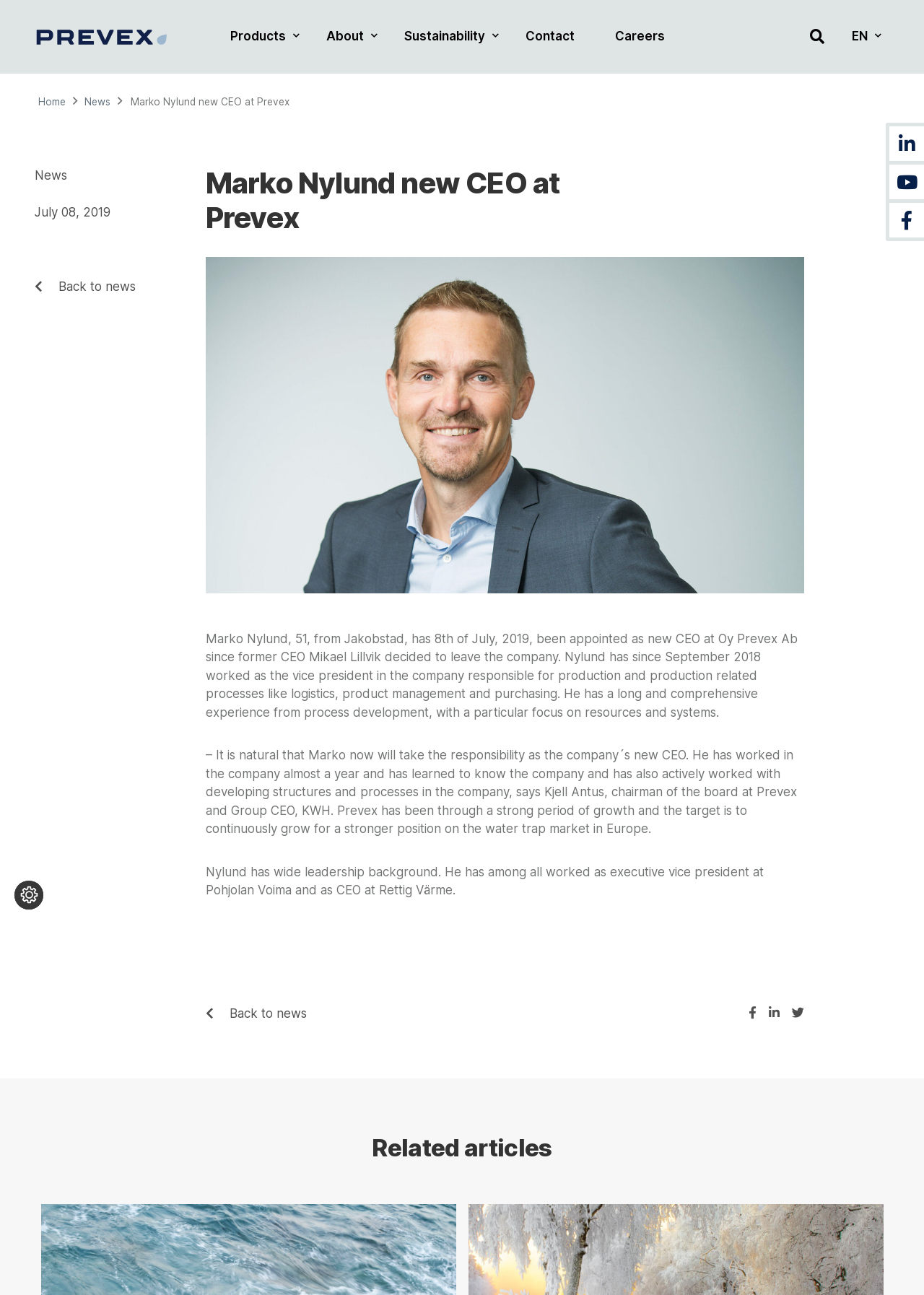Can you specify the bounding box coordinates of the area that needs to be clicked to fulfill the following instruction: "Read more about Ann's approach"?

None